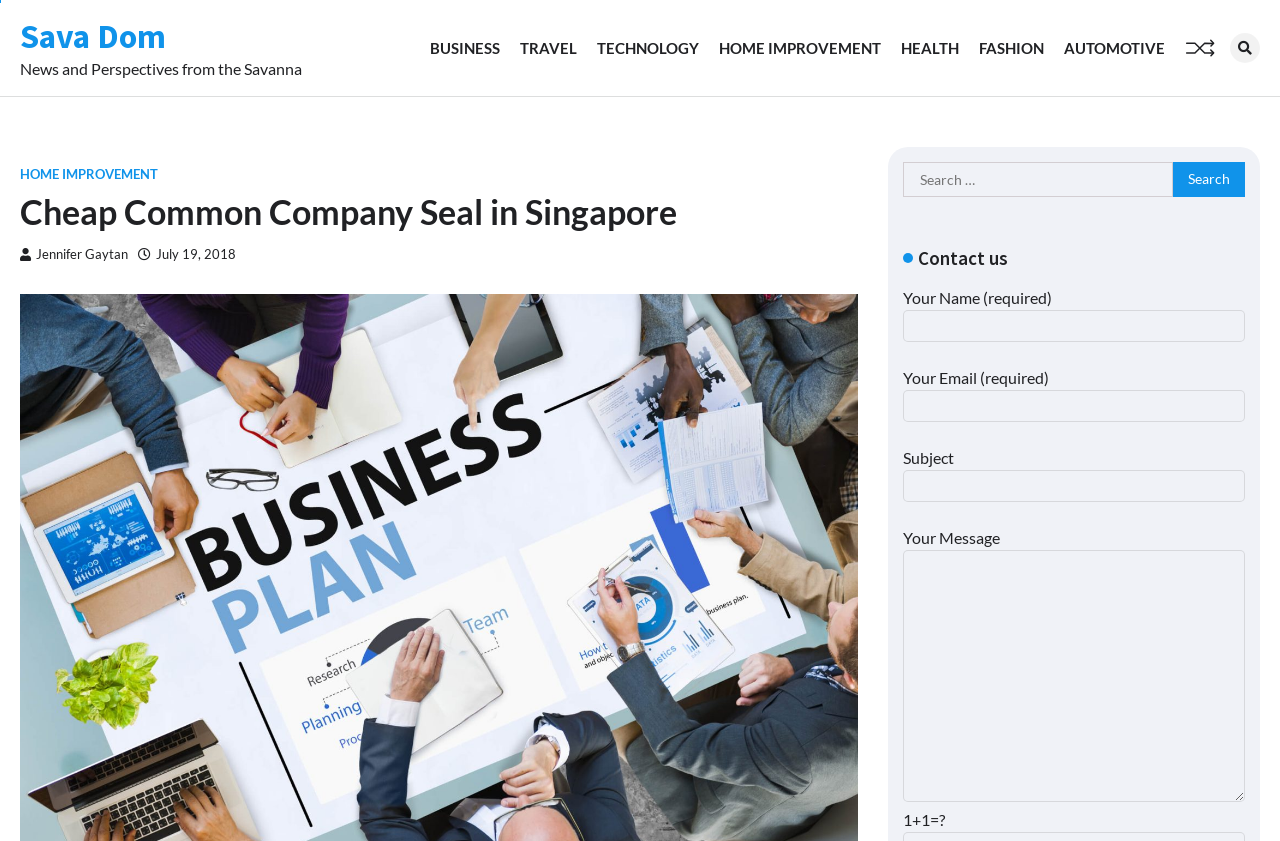Please find the bounding box coordinates of the element that must be clicked to perform the given instruction: "Click on the 'BUSINESS' link". The coordinates should be four float numbers from 0 to 1, i.e., [left, top, right, bottom].

[0.336, 0.032, 0.391, 0.082]